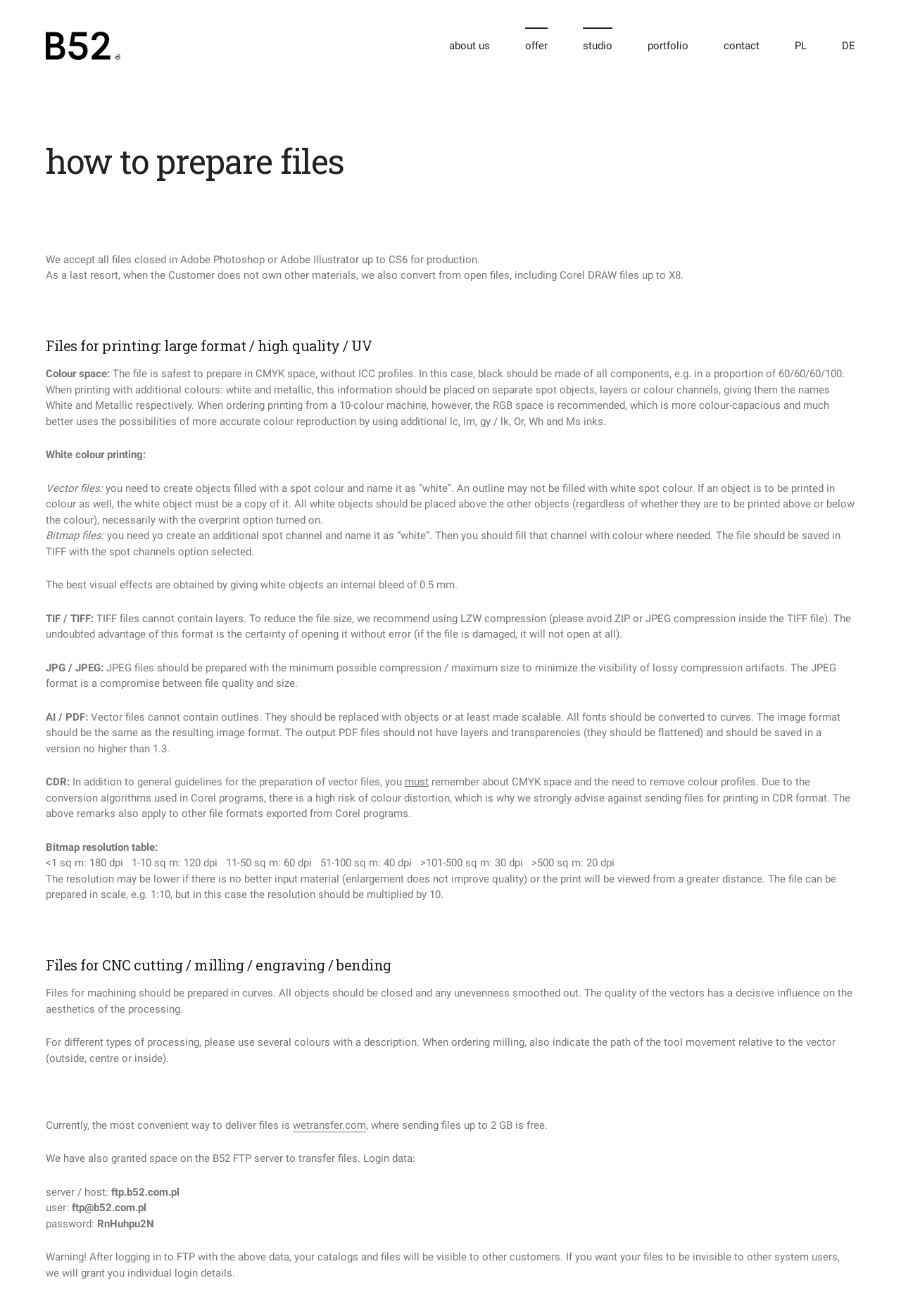Use a single word or phrase to answer the question:
What is the recommended resolution for files larger than 500 sq m?

20 dpi